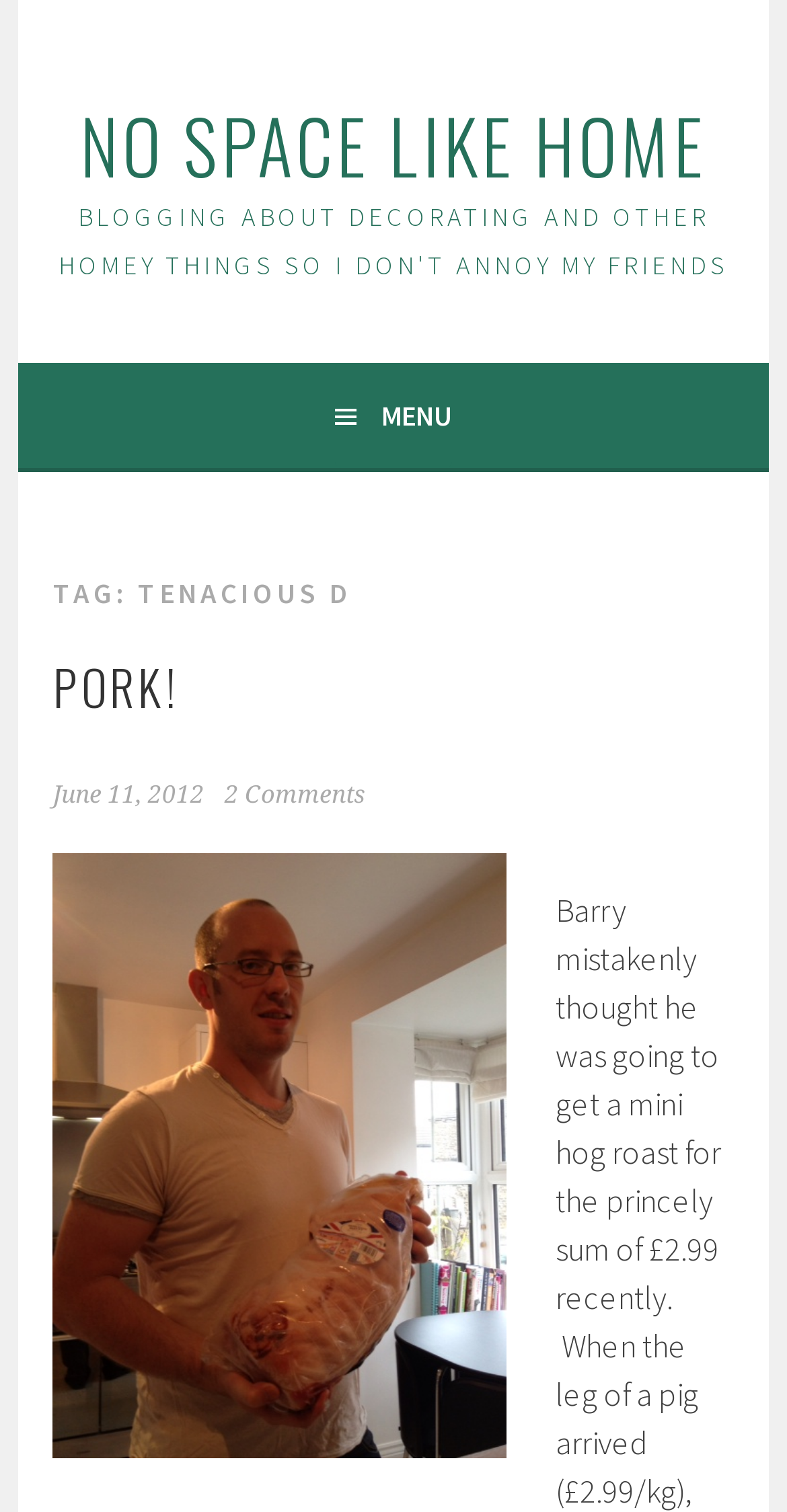Using the description: "General", determine the UI element's bounding box coordinates. Ensure the coordinates are in the format of four float numbers between 0 and 1, i.e., [left, top, right, bottom].

None